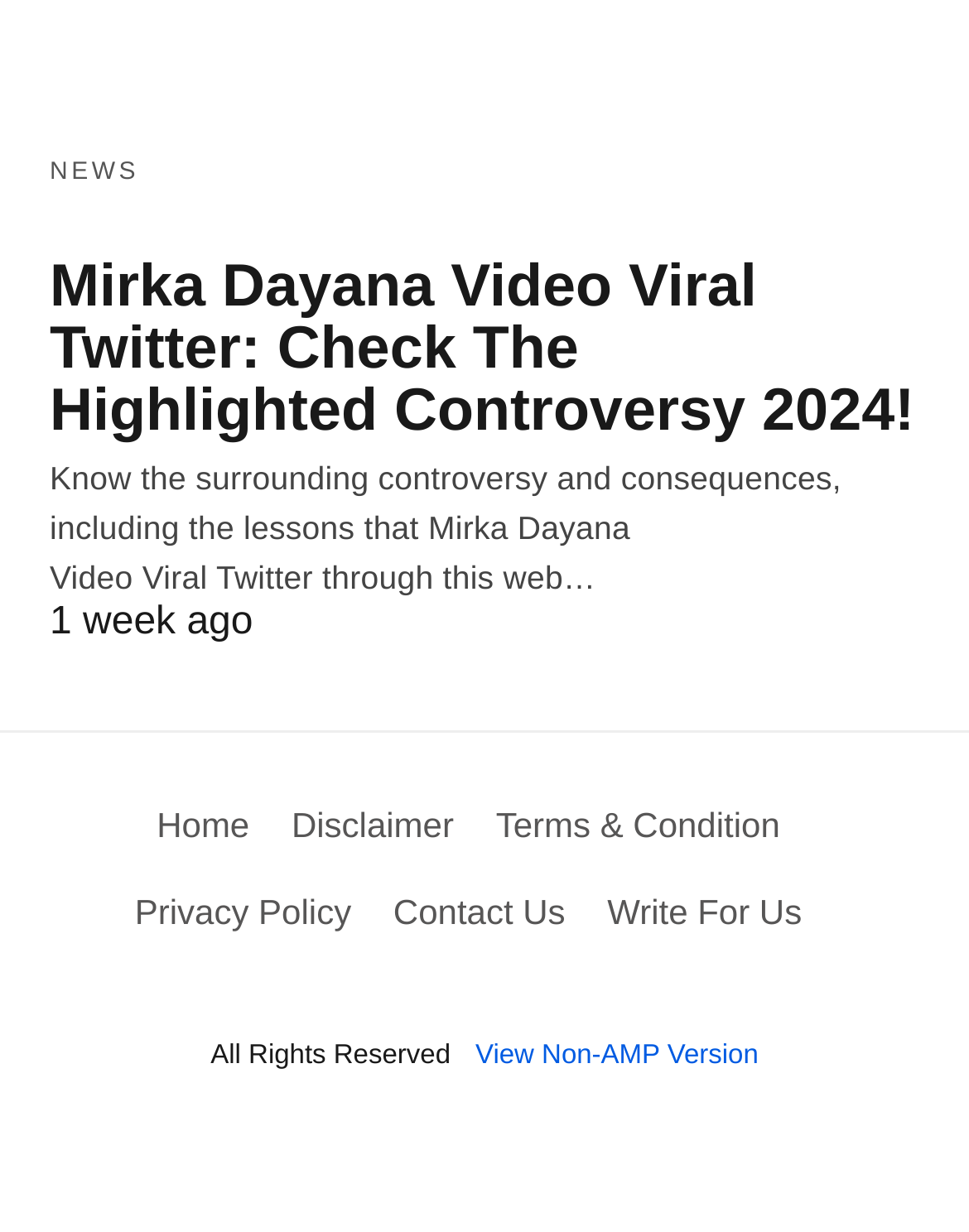Identify the bounding box coordinates for the region to click in order to carry out this instruction: "Go to home page". Provide the coordinates using four float numbers between 0 and 1, formatted as [left, top, right, bottom].

[0.162, 0.653, 0.257, 0.685]